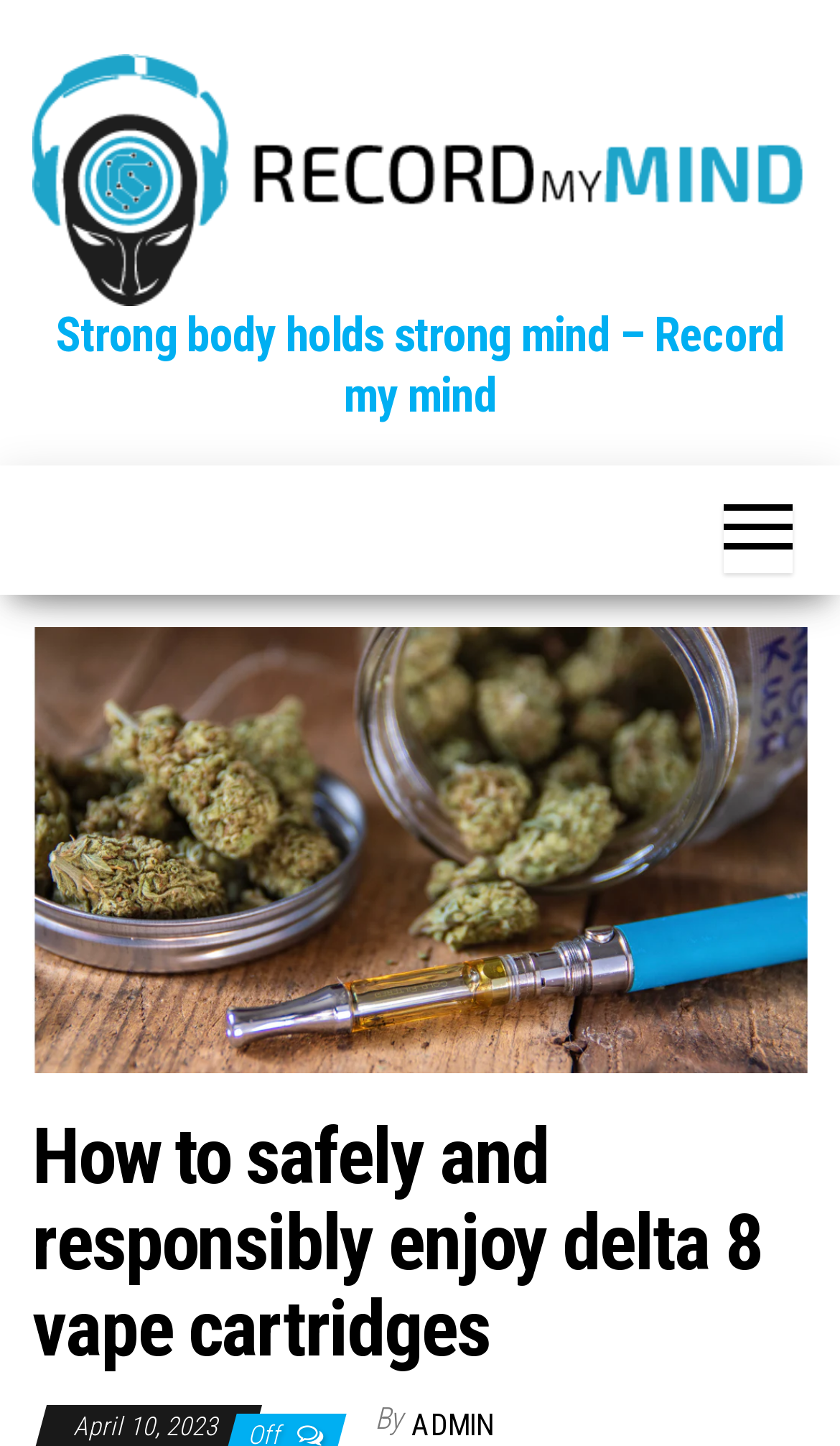Using a single word or phrase, answer the following question: 
Who is the author of the article?

ADMIN